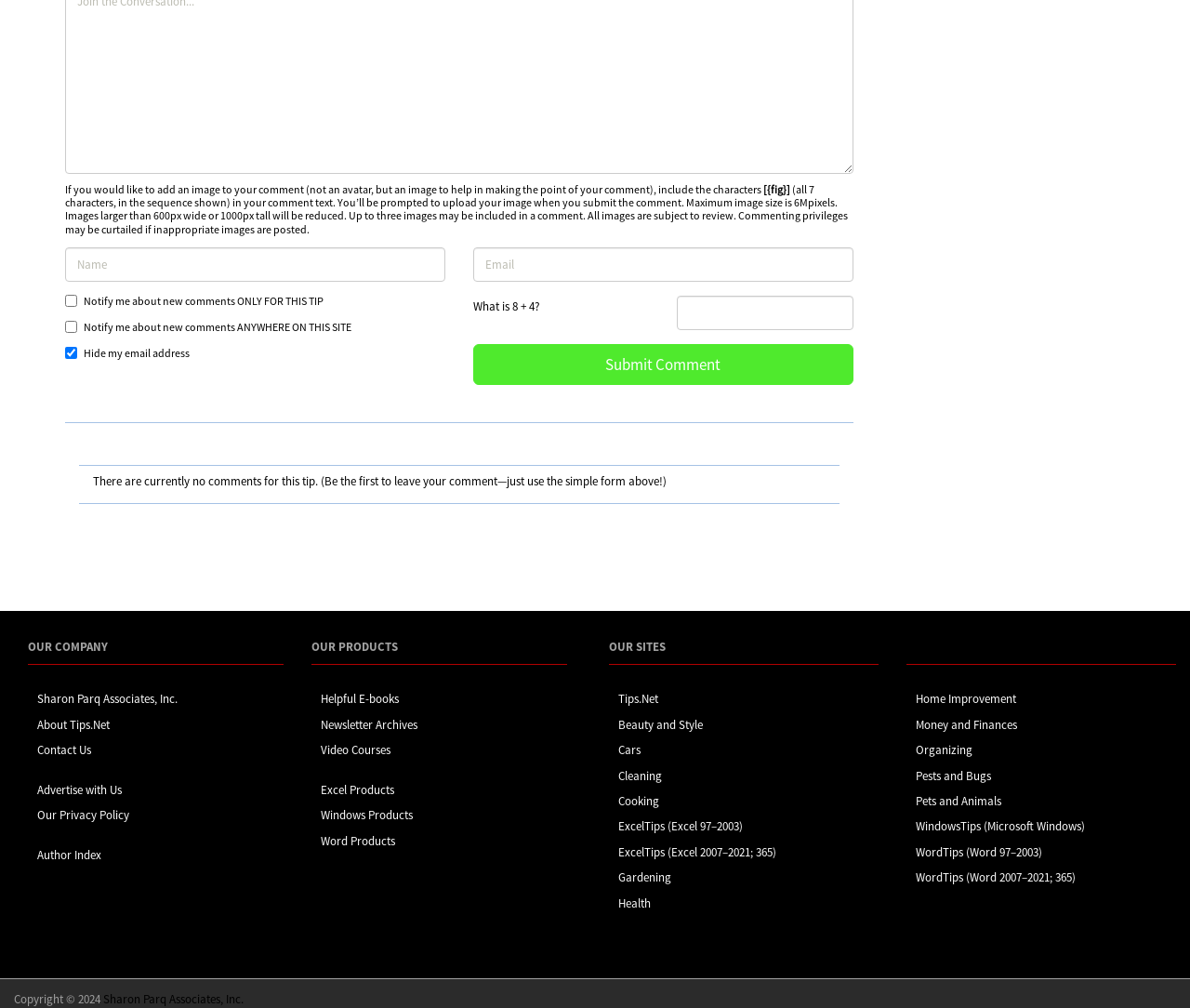What is the purpose of the checkbox 'Hide my email address'?
Look at the image and respond to the question as thoroughly as possible.

The checkbox 'Hide my email address' is provided to allow users to choose whether or not to display their email address. If checked, the email address will not be visible to others.